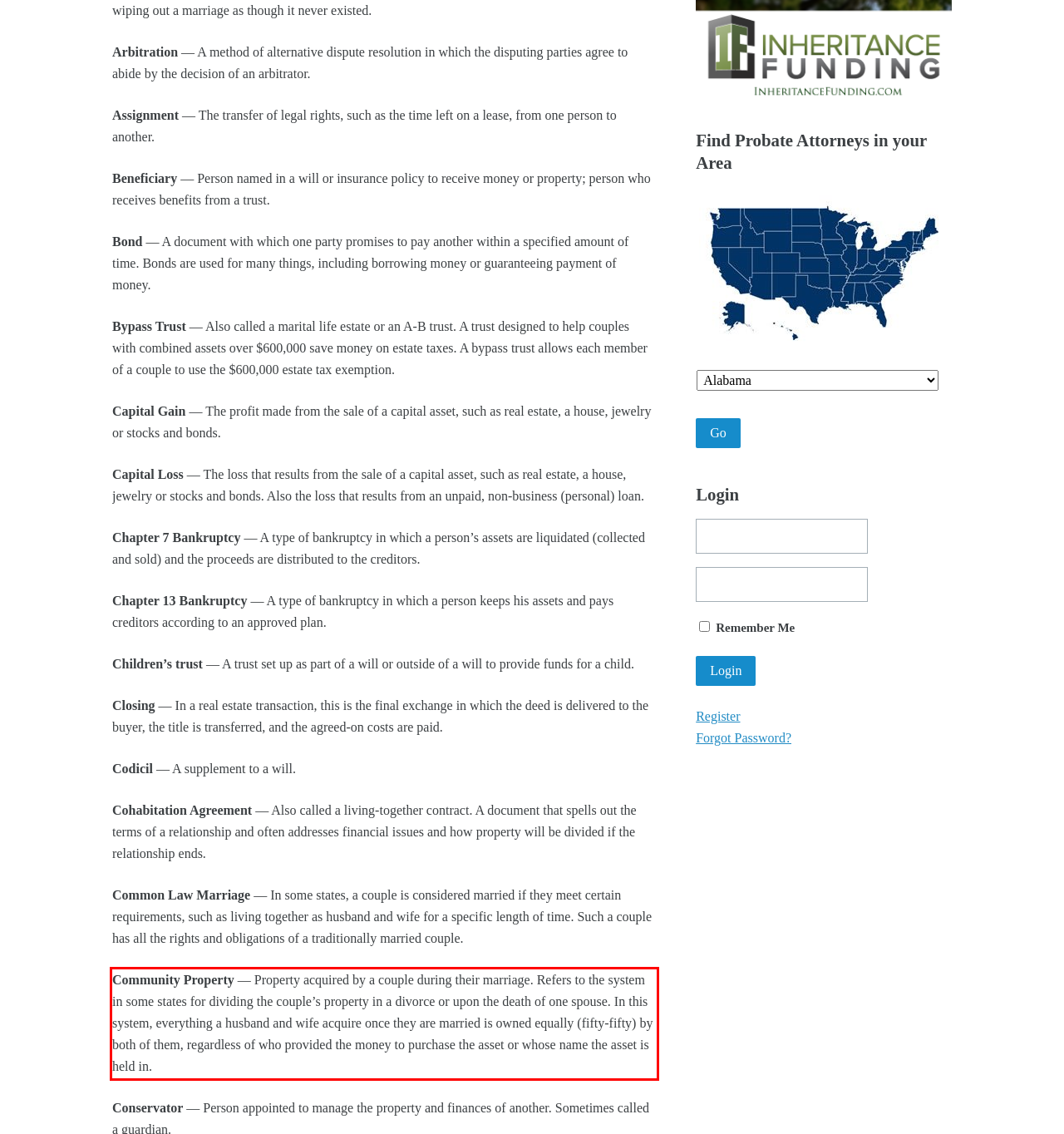You have a screenshot of a webpage with a UI element highlighted by a red bounding box. Use OCR to obtain the text within this highlighted area.

Community Property — Property acquired by a couple during their marriage. Refers to the system in some states for dividing the couple’s property in a divorce or upon the death of one spouse. In this system, everything a husband and wife acquire once they are married is owned equally (fifty-fifty) by both of them, regardless of who provided the money to purchase the asset or whose name the asset is held in.